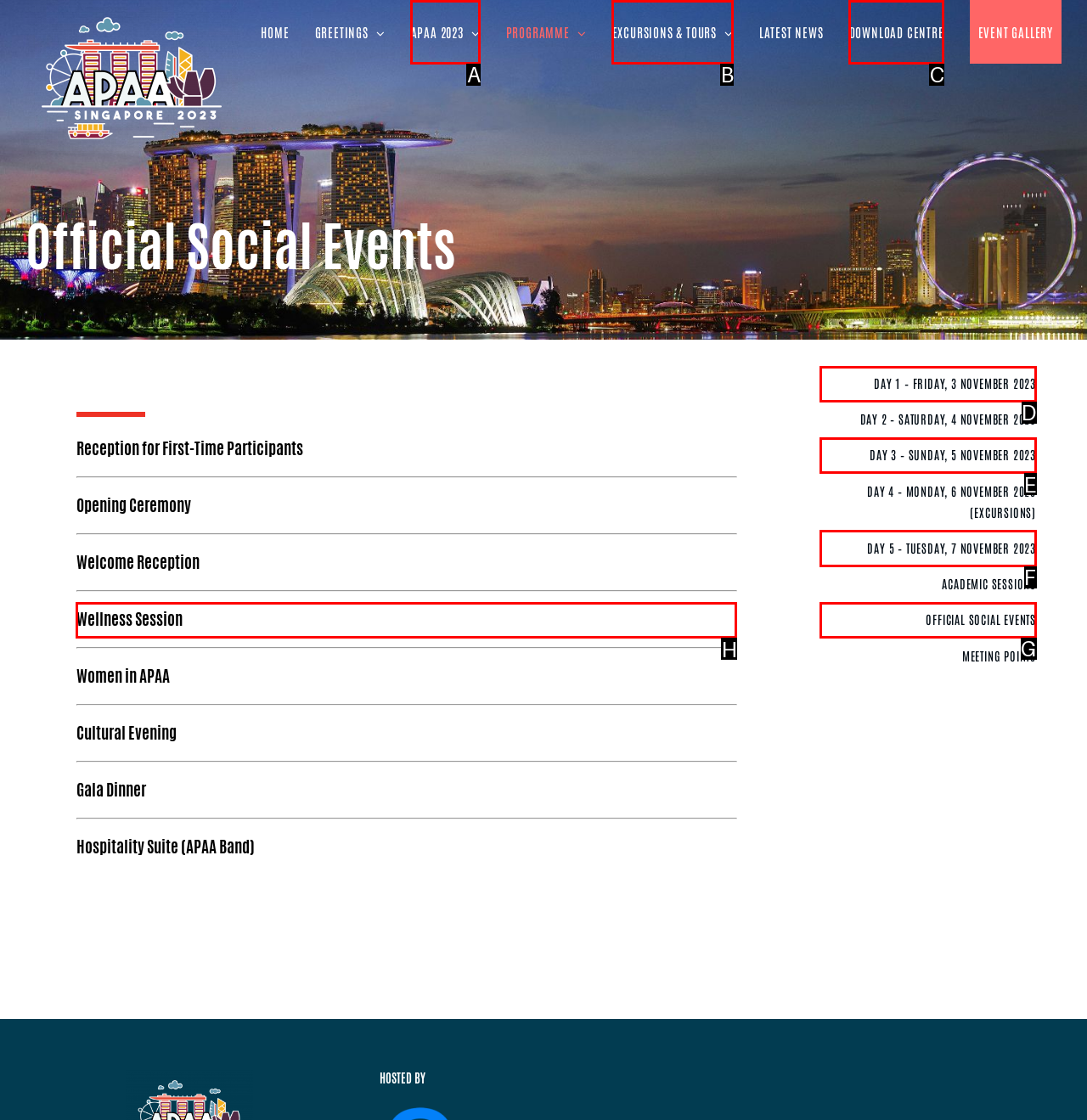Select the appropriate HTML element that needs to be clicked to execute the following task: Explore the OFFICIAL SOCIAL EVENTS. Respond with the letter of the option.

H